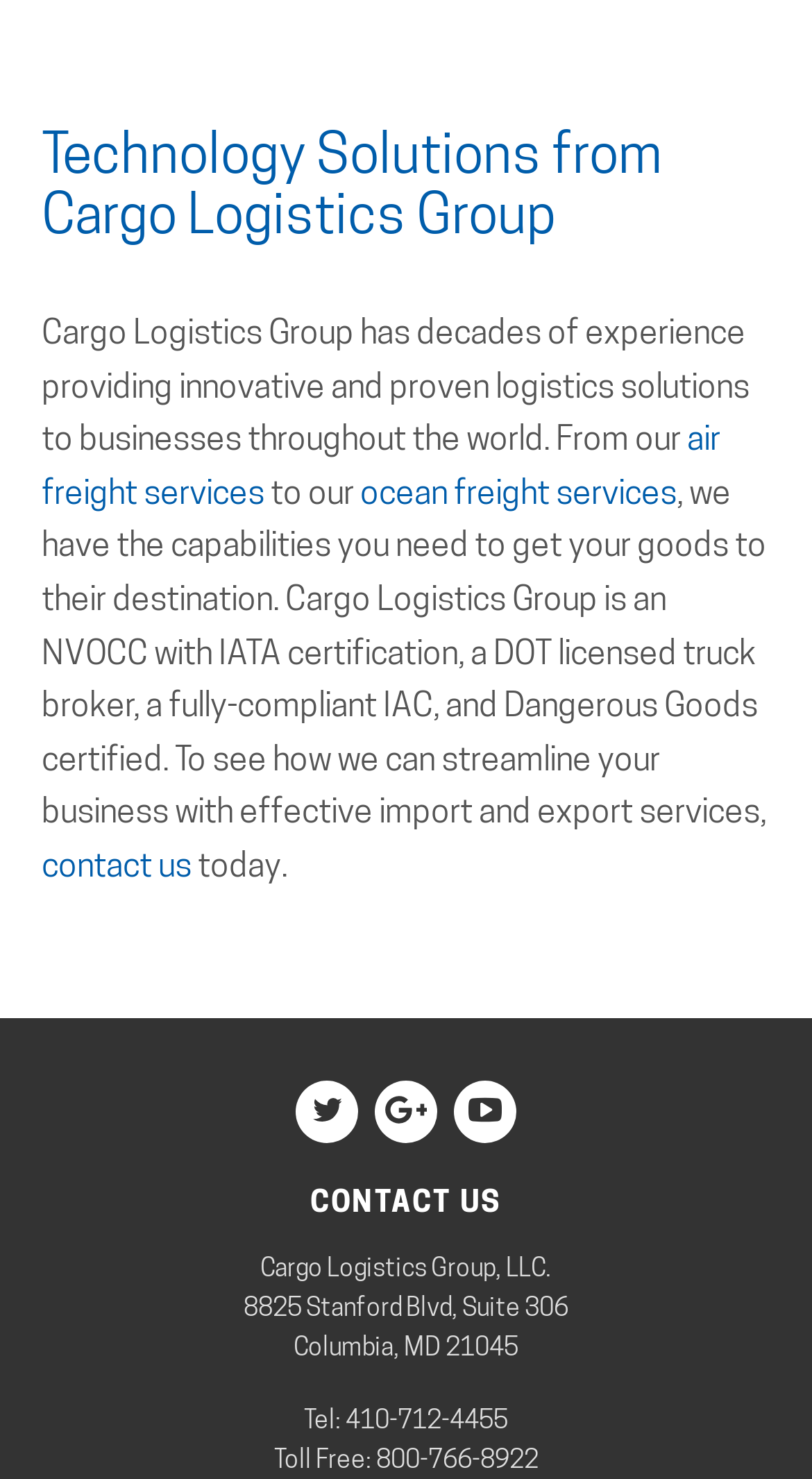What is the address of Cargo Logistics Group?
Look at the image and answer with only one word or phrase.

8825 Stanford Blvd, Suite 306, Columbia, MD 21045